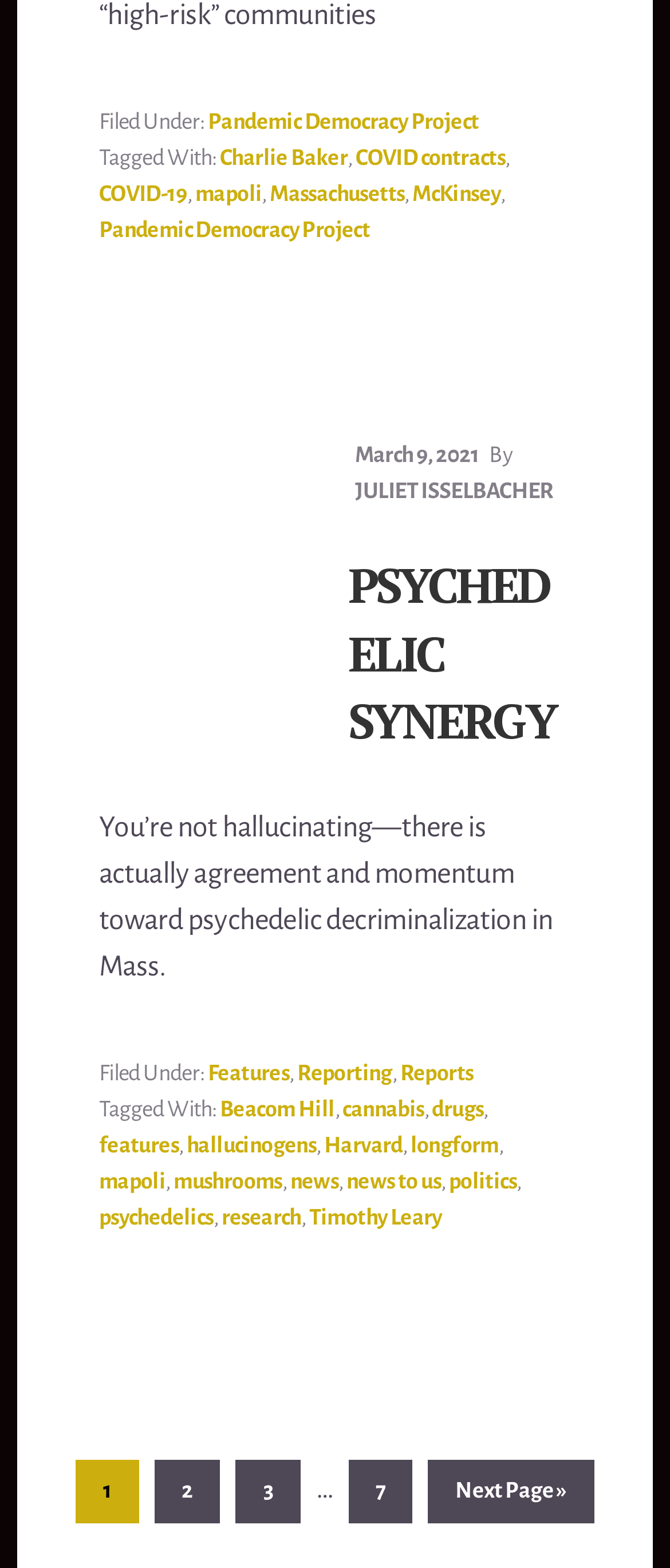Indicate the bounding box coordinates of the element that needs to be clicked to satisfy the following instruction: "Click on the link to features". The coordinates should be four float numbers between 0 and 1, i.e., [left, top, right, bottom].

[0.31, 0.677, 0.432, 0.692]